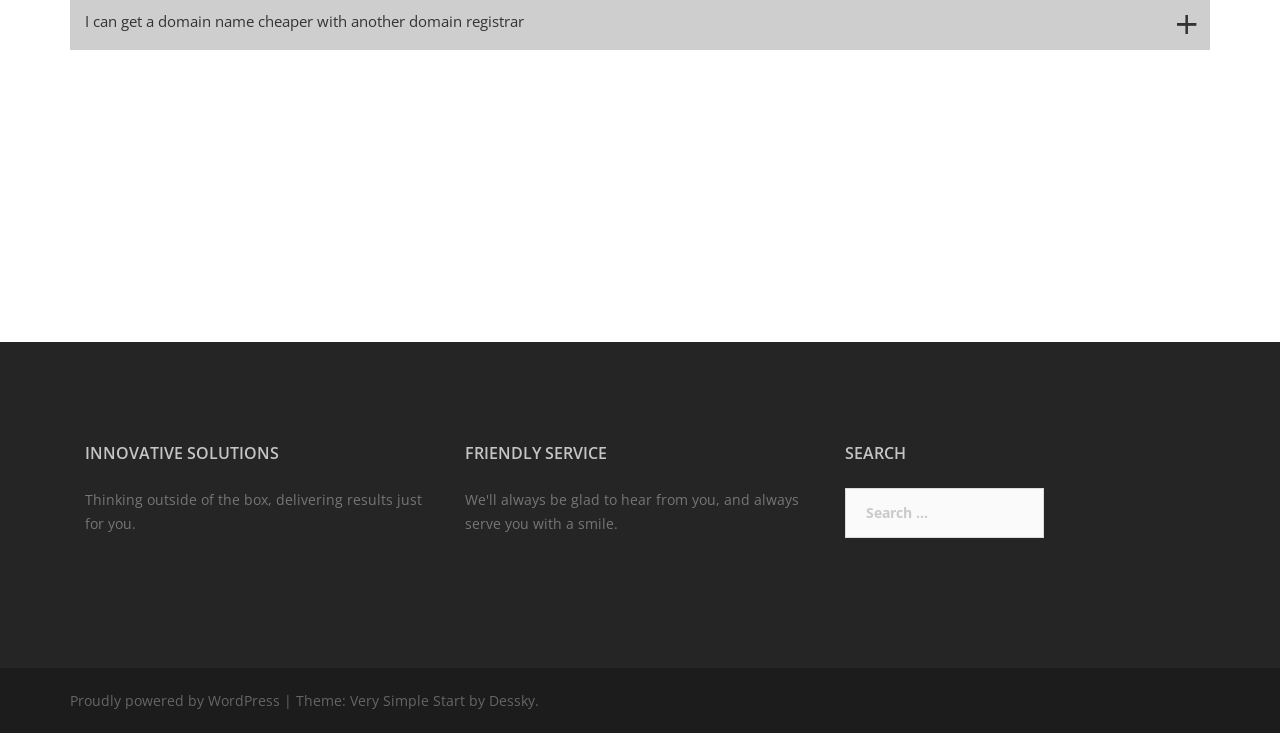Please respond in a single word or phrase: 
What is the platform powering this website?

WordPress